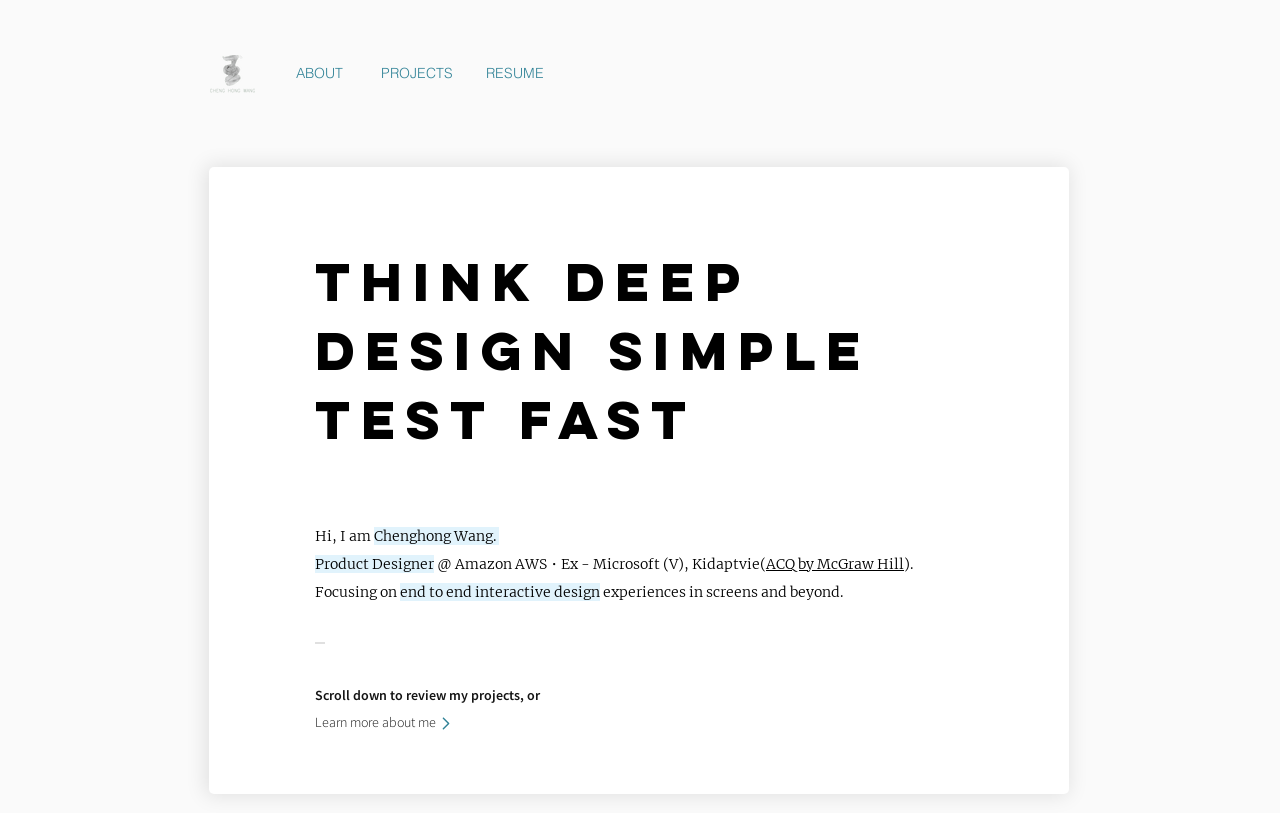Provide a thorough summary of the webpage.

This webpage is a portfolio for Chenghong Wang, an experienced product designer based in San Francisco. At the top left corner, there is a small link. Below it, a navigation menu labeled "Site" spans across the top of the page, containing three links: "ABOUT", "PROJECTS", and "RESUME". 

To the right of the navigation menu, a prominent heading reads "Think Deep Design Simple Test Fast". Below this heading, a brief introduction starts with "Hi, I am Chenghong Wang." followed by the subtitle "Product Designer" and a description of his work experience, including his current role at Amazon AWS and previous roles at Microsoft and Kidaptive. 

A link to "ACQ by McGraw Hill" is placed at the end of the description. The introduction continues with a paragraph describing his focus on end-to-end interactive design experiences. 

Finally, an invitation to "Scroll down to review my projects, or" is followed by a link to "Learn more about me" at the bottom of the page. There is also a small, empty link to the right of the "Learn more about me" link.